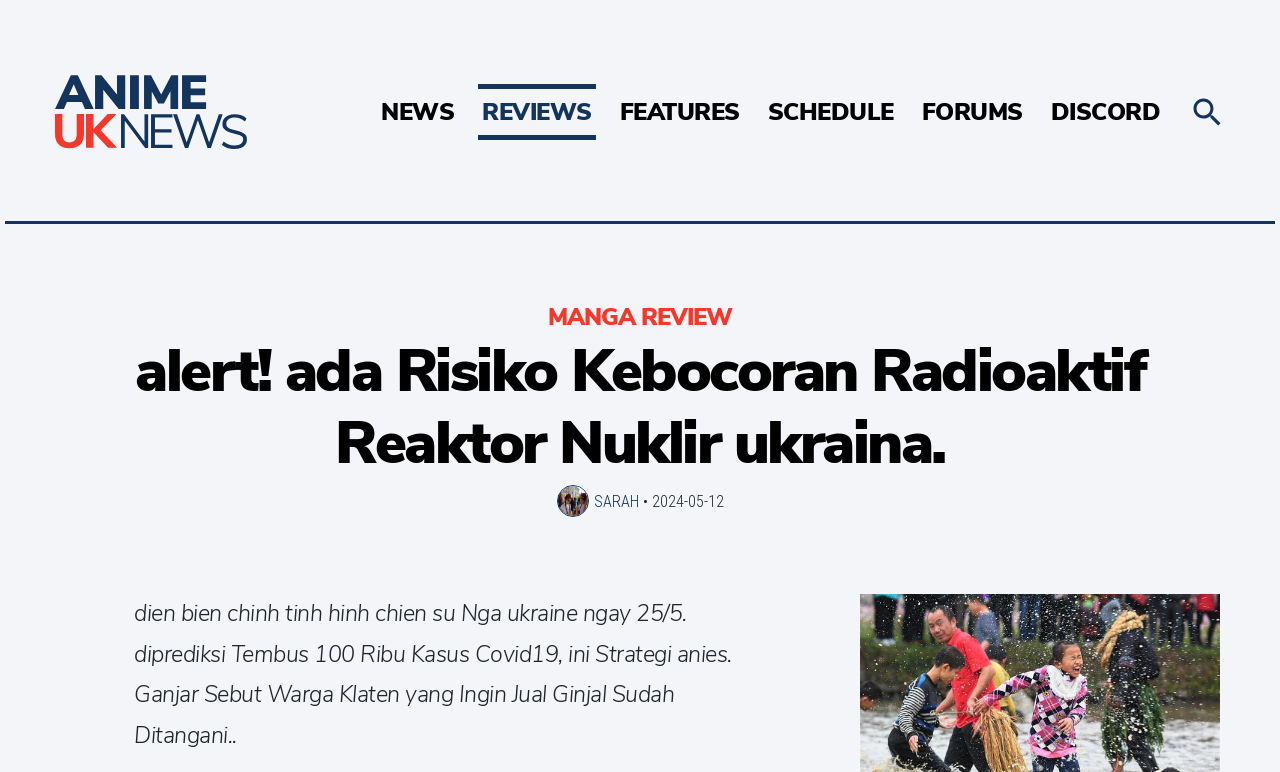What are the categories of content available on the website?
Answer the question with just one word or phrase using the image.

News, Reviews, Features, Roundups, Opinions, Interviews